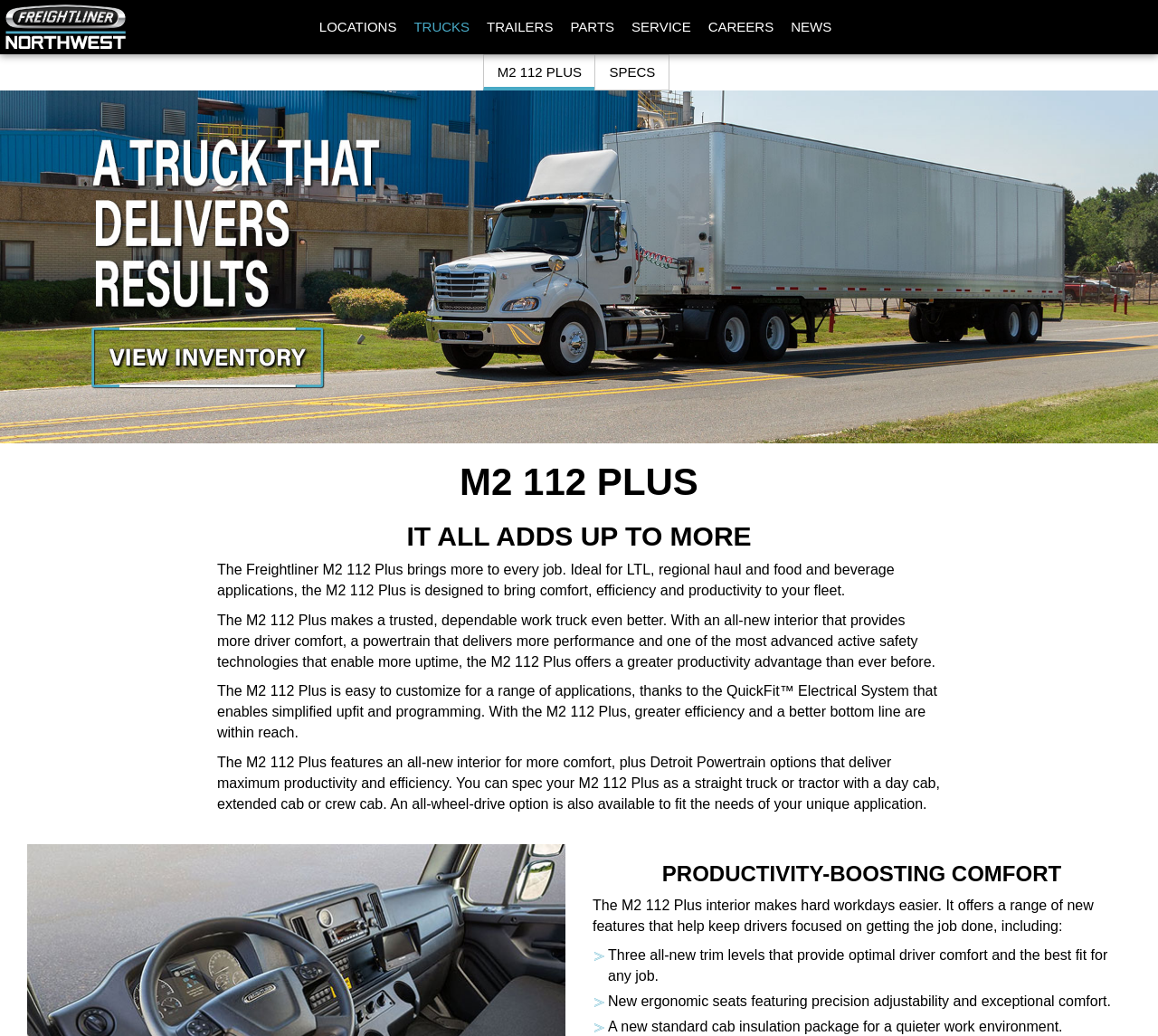Identify the coordinates of the bounding box for the element that must be clicked to accomplish the instruction: "Explore TRUCKS section".

[0.35, 0.0, 0.413, 0.044]